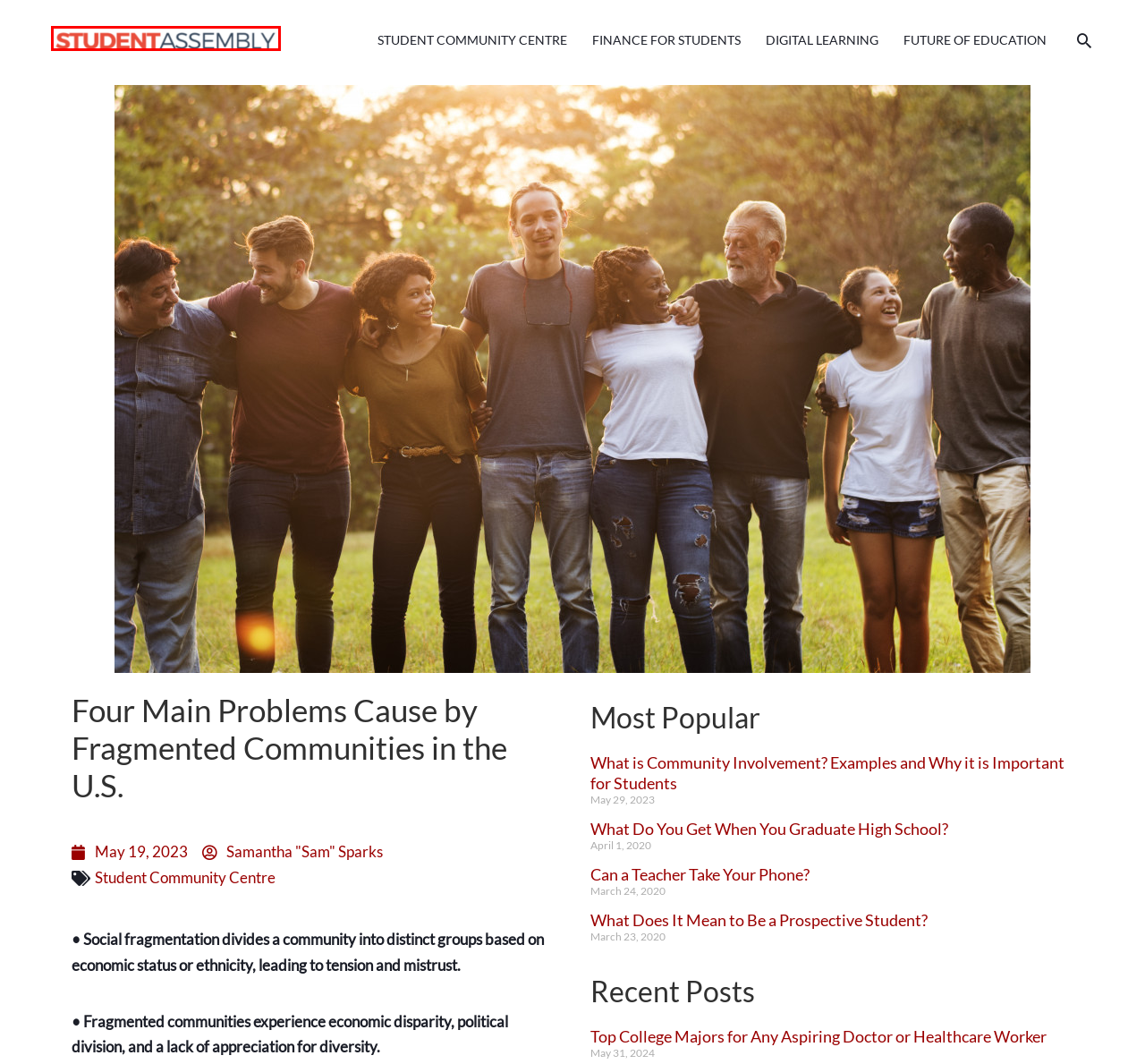With the provided webpage screenshot containing a red bounding box around a UI element, determine which description best matches the new webpage that appears after clicking the selected element. The choices are:
A. Can a Teacher Legally Take Your Phone? - Student Assembly
B. Future of Education Archives - Student Assembly
C. Empowering Students in the Digital Age: Student Assembly's Guide to Success
D. Community Involvement: Examples and Why it is Important for Students - Student Assembly
E. Finance for Students Archives - Student Assembly
F. What Is a Prospective Student? - Student Assembly
G. What Degree Do You Get When You Graduate High School - Student Assembly
H. Student Community Centre Archives - Student Assembly

C